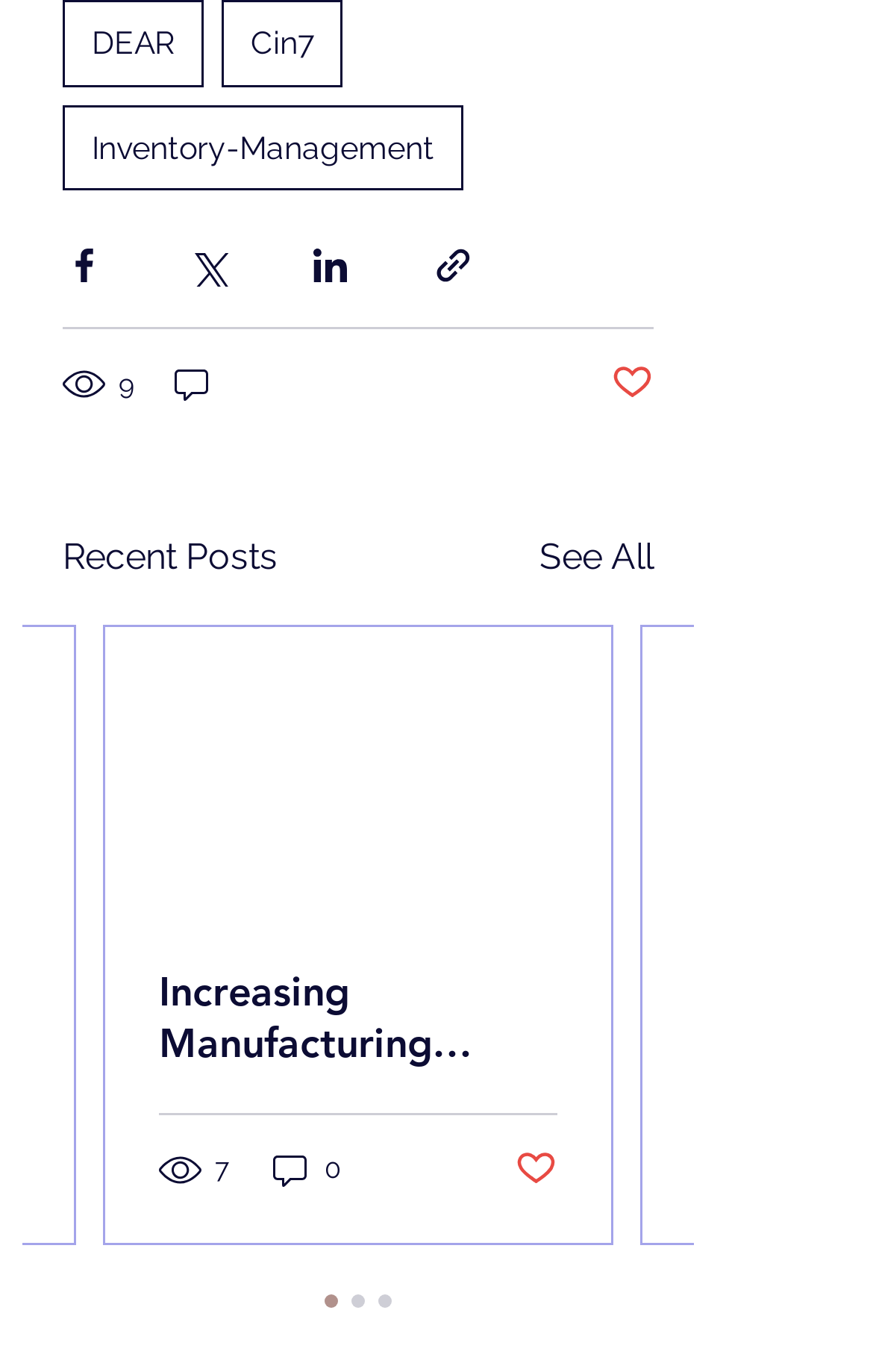What is the first link on the top?
Please ensure your answer is as detailed and informative as possible.

The first link on the top is 'DEAR' because it has the smallest y-coordinate (0.0) among all the links, indicating it is at the top of the webpage.